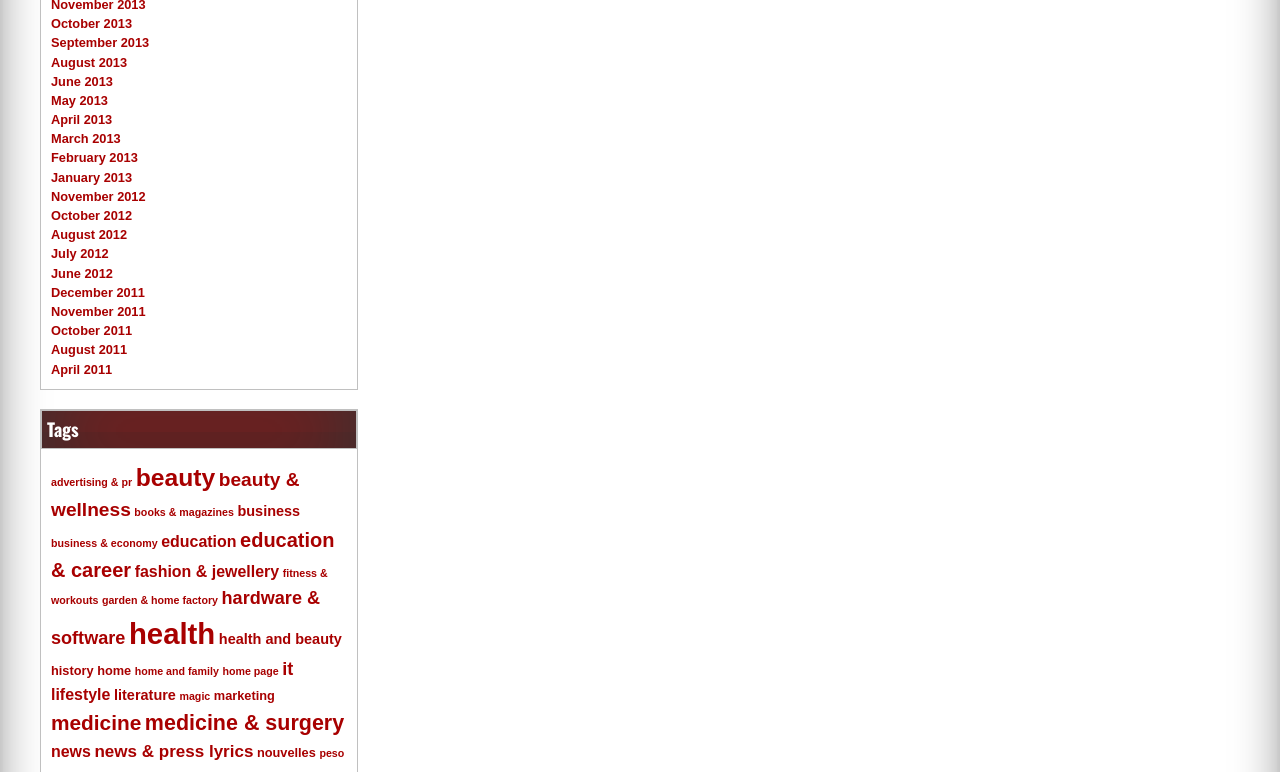Are there any categories related to technology?
Using the image, give a concise answer in the form of a single word or short phrase.

Yes